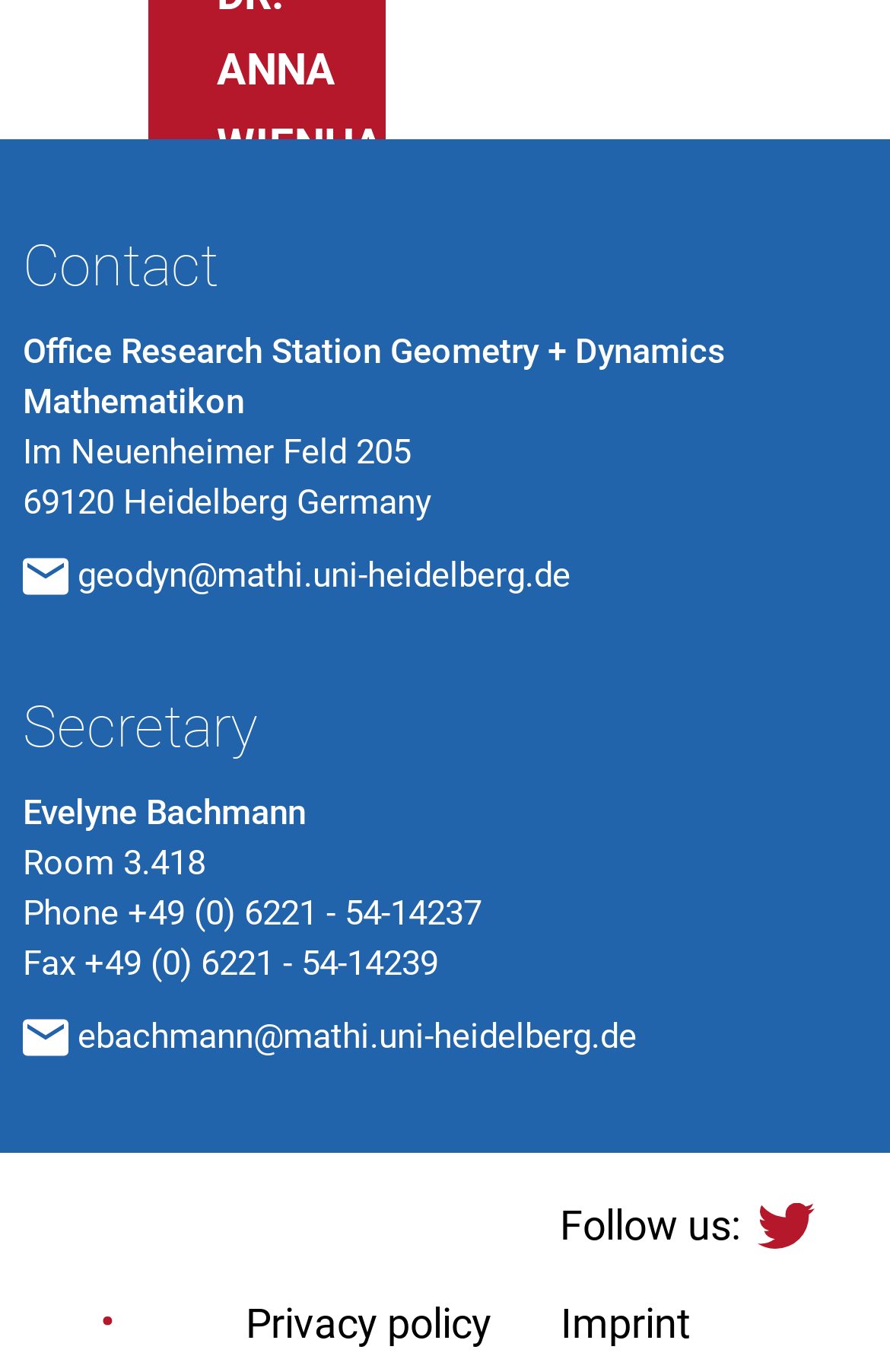What is the email address of the secretary?
Can you give a detailed and elaborate answer to the question?

The question asks for the email address of the secretary. By examining the webpage, we can find the answer in the link element 'ebachmann@mathi.uni-heidelberg.de' which is located under the 'Secretary' heading.